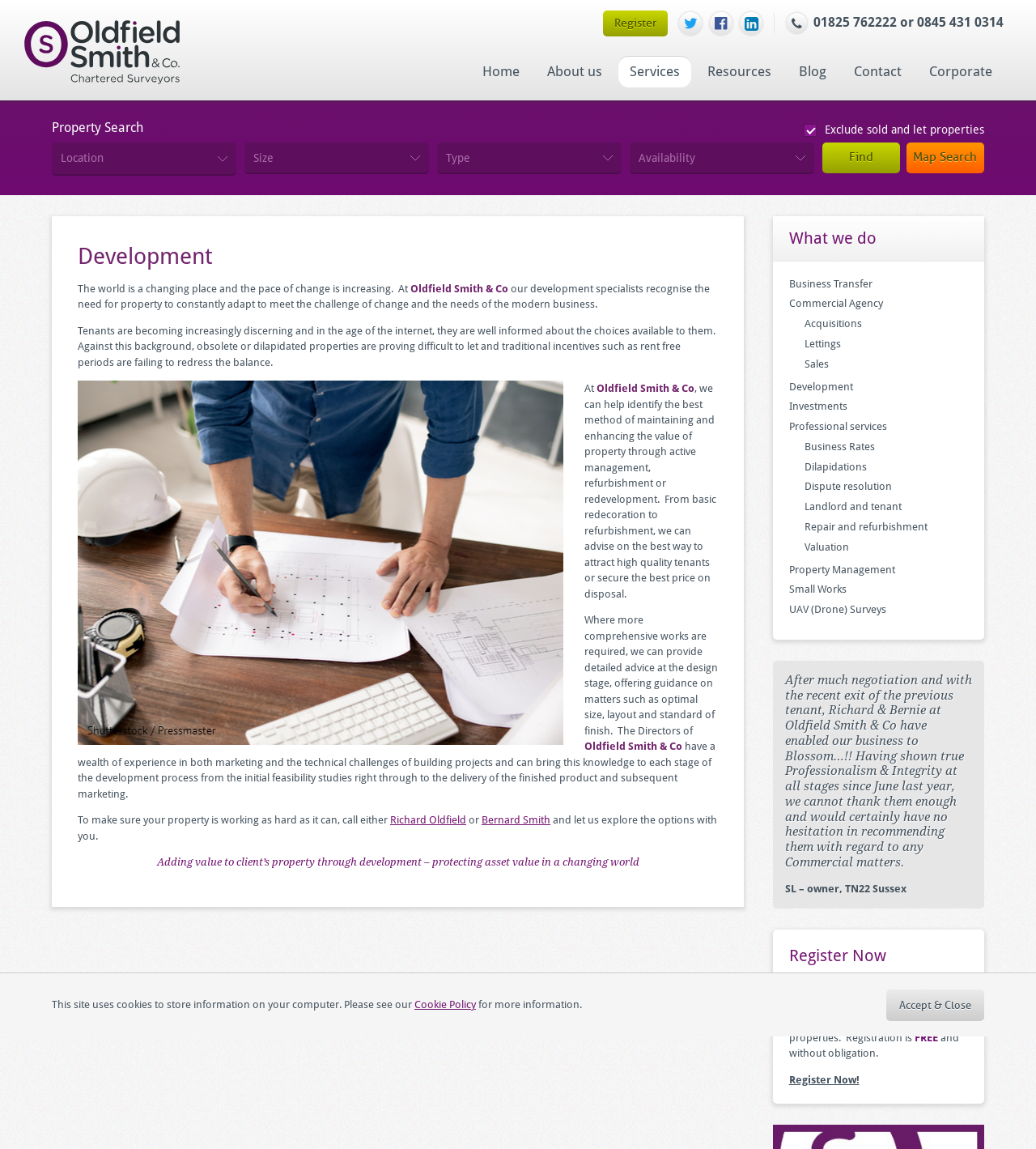Locate the bounding box coordinates of the segment that needs to be clicked to meet this instruction: "Contact Richard Oldfield".

[0.377, 0.708, 0.45, 0.719]